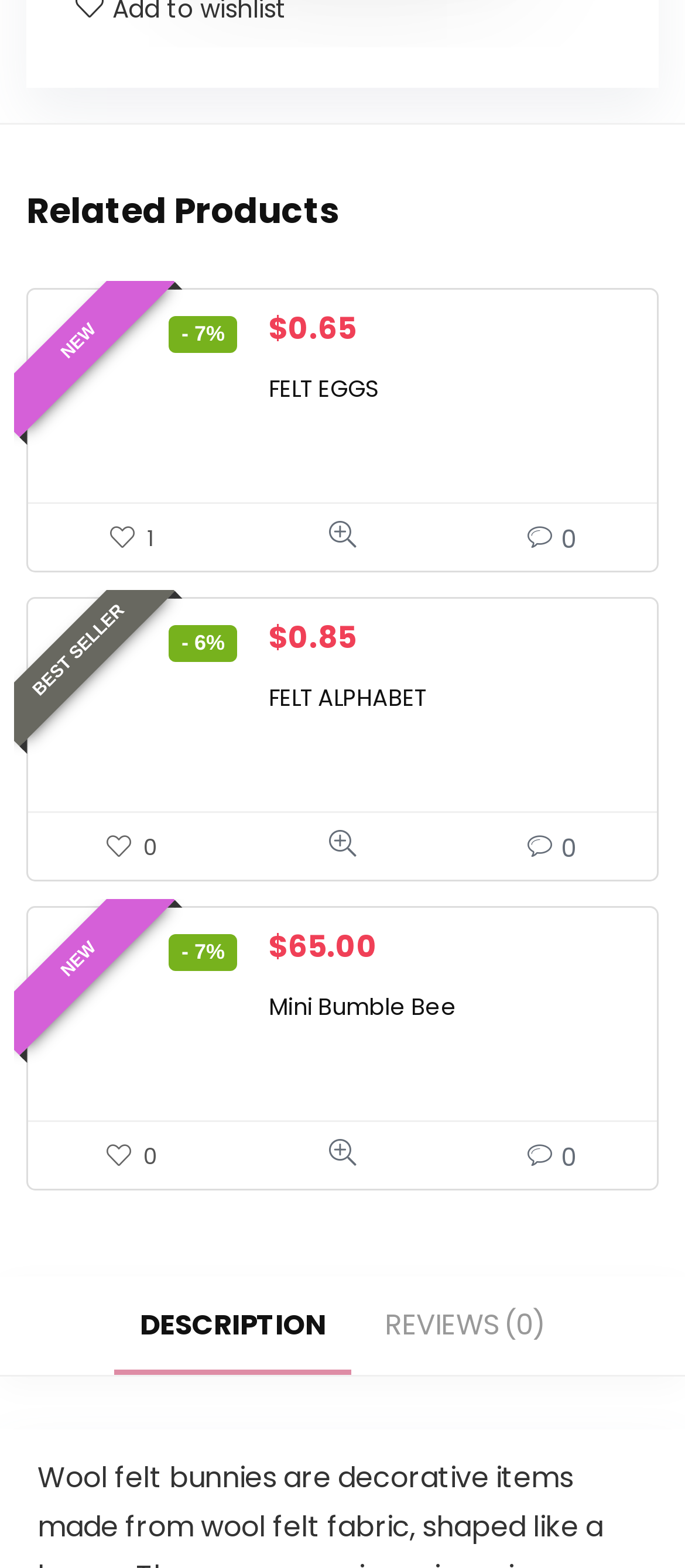Please identify the bounding box coordinates of the element that needs to be clicked to execute the following command: "Read reviews of FELT ALPHABET". Provide the bounding box using four float numbers between 0 and 1, formatted as [left, top, right, bottom].

[0.523, 0.814, 0.835, 0.877]